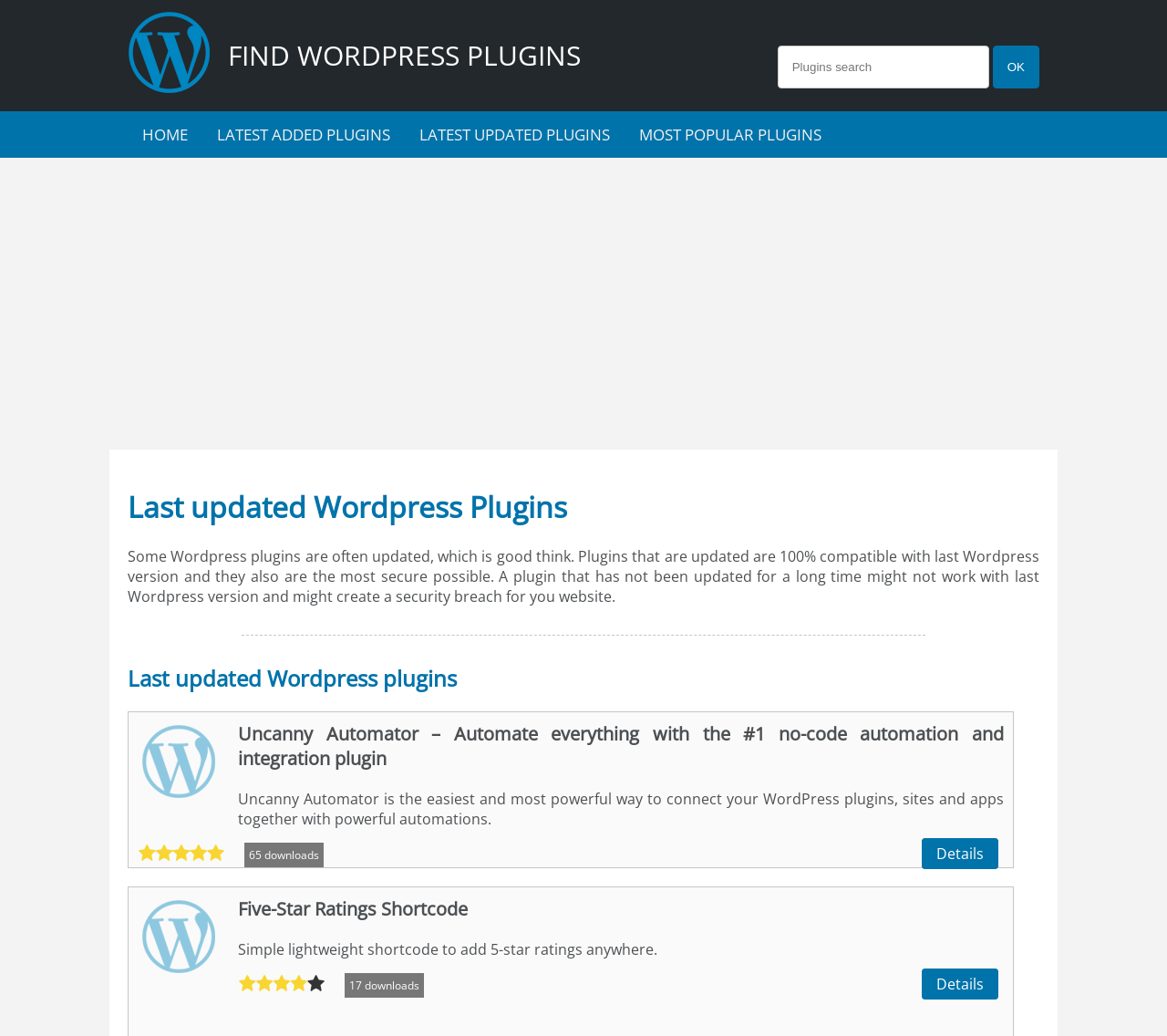Determine which piece of text is the heading of the webpage and provide it.

Last updated Wordpress Plugins